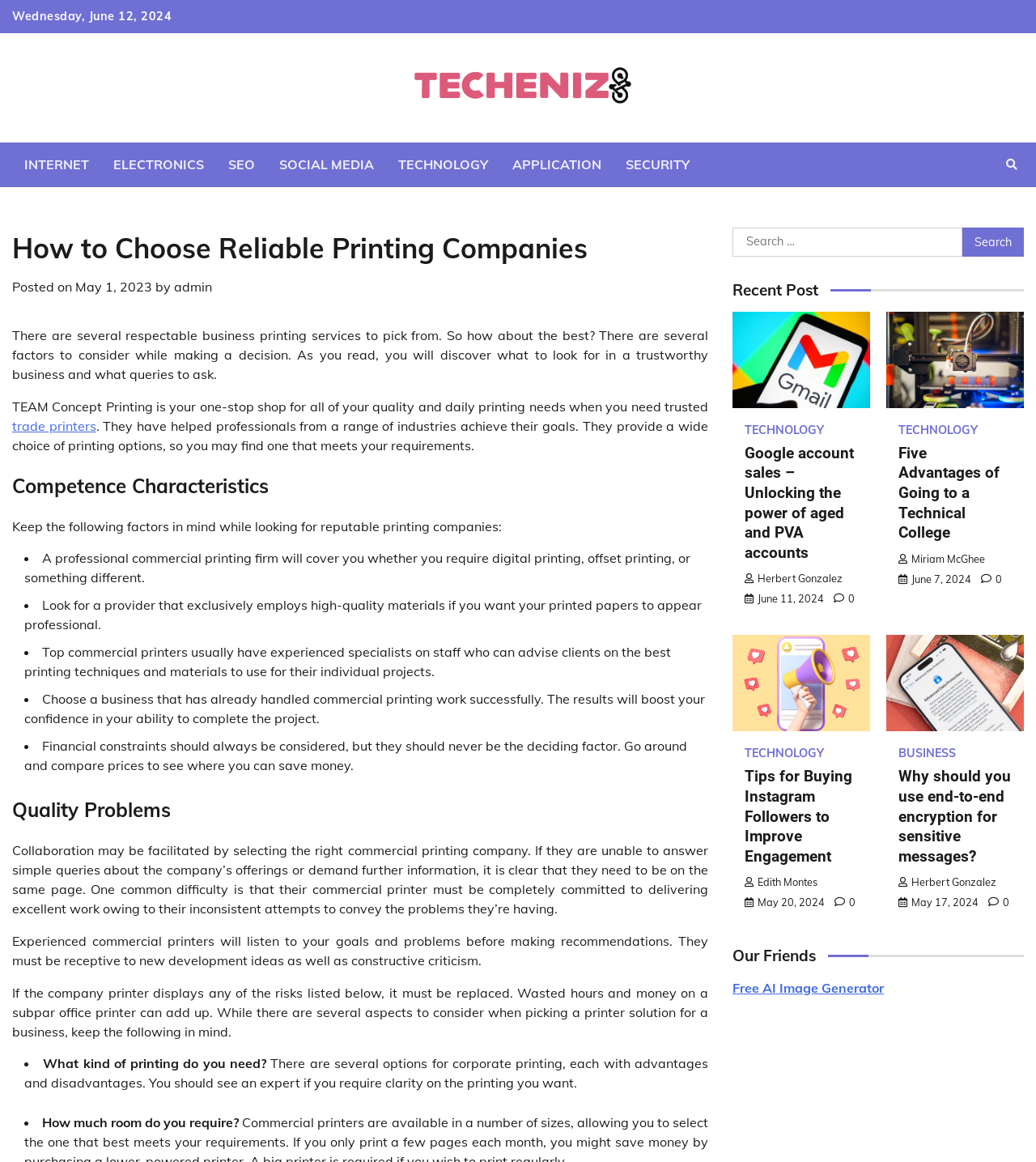Please provide a brief answer to the following inquiry using a single word or phrase:
What is the search function for on the webpage?

Searching for posts